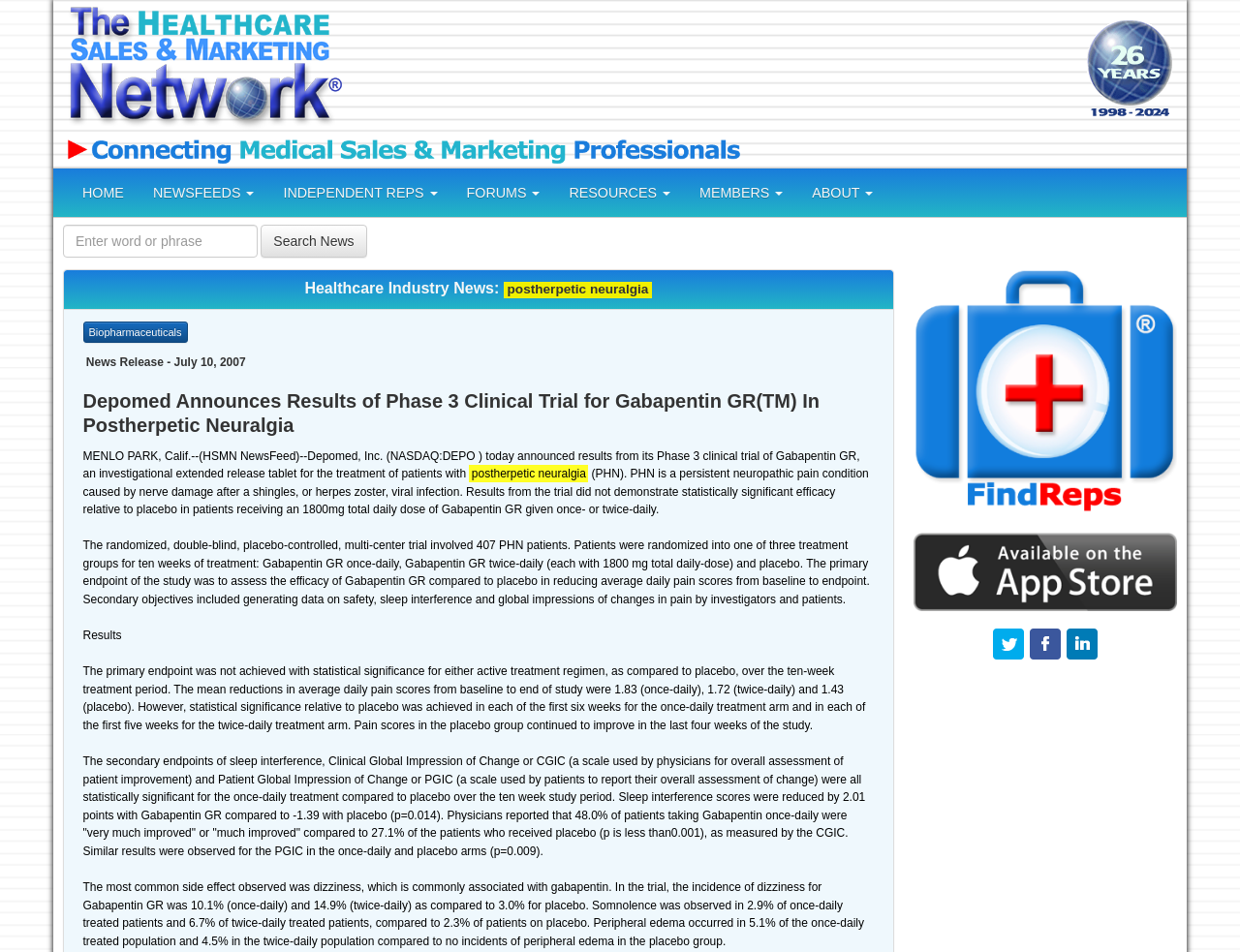Highlight the bounding box coordinates of the element you need to click to perform the following instruction: "Read the blog post by Lisa Sicard."

None